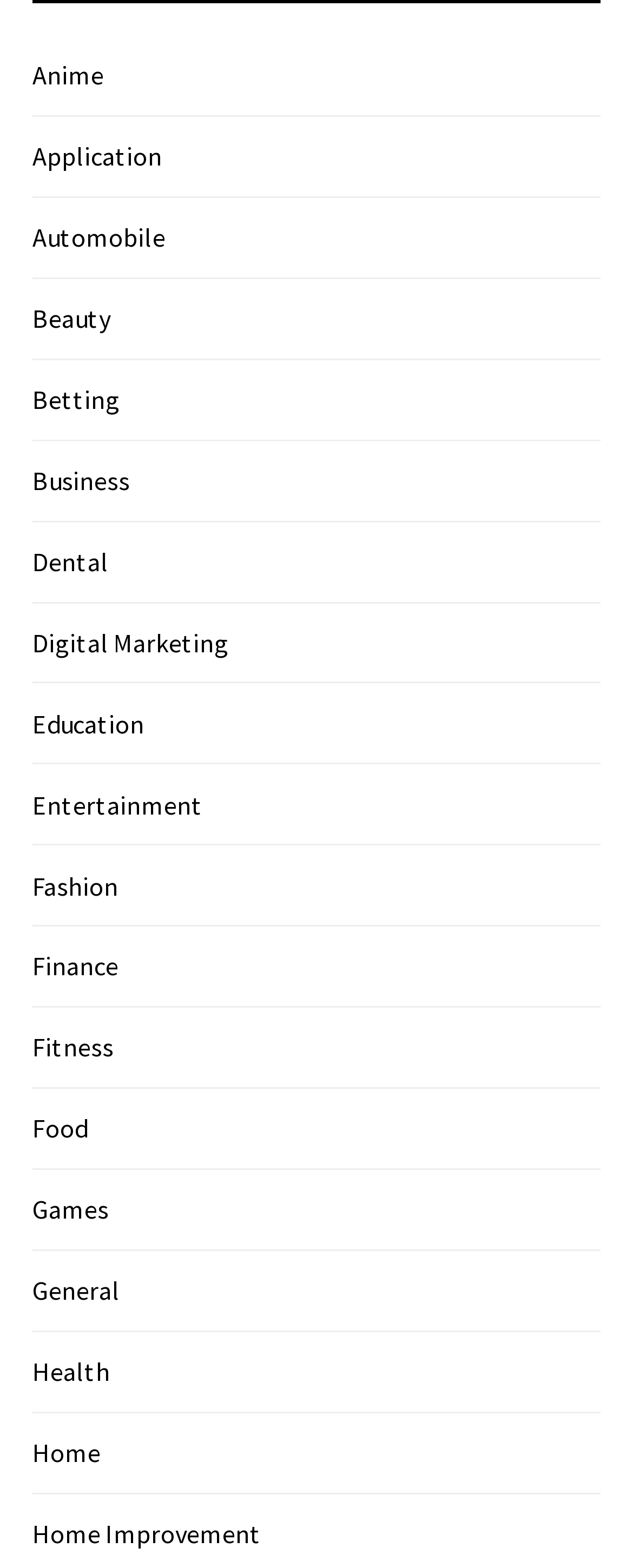How many categories are related to health?
Provide a one-word or short-phrase answer based on the image.

Two